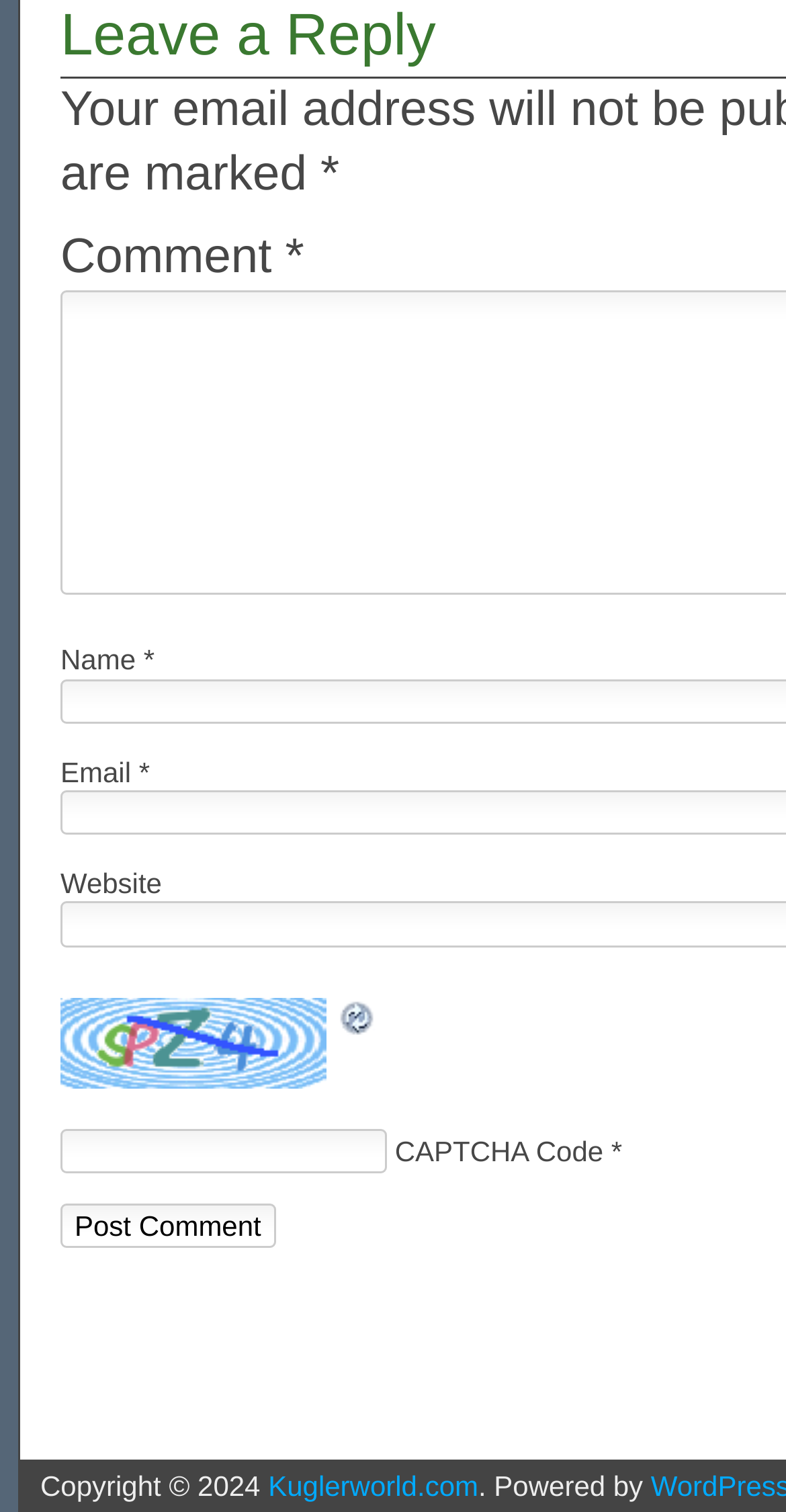What is the function of the 'Refresh' link?
Utilize the image to construct a detailed and well-explained answer.

The 'Refresh' link is used to reload the CAPTCHA image, allowing the user to generate a new code if they are unable to read the current one.